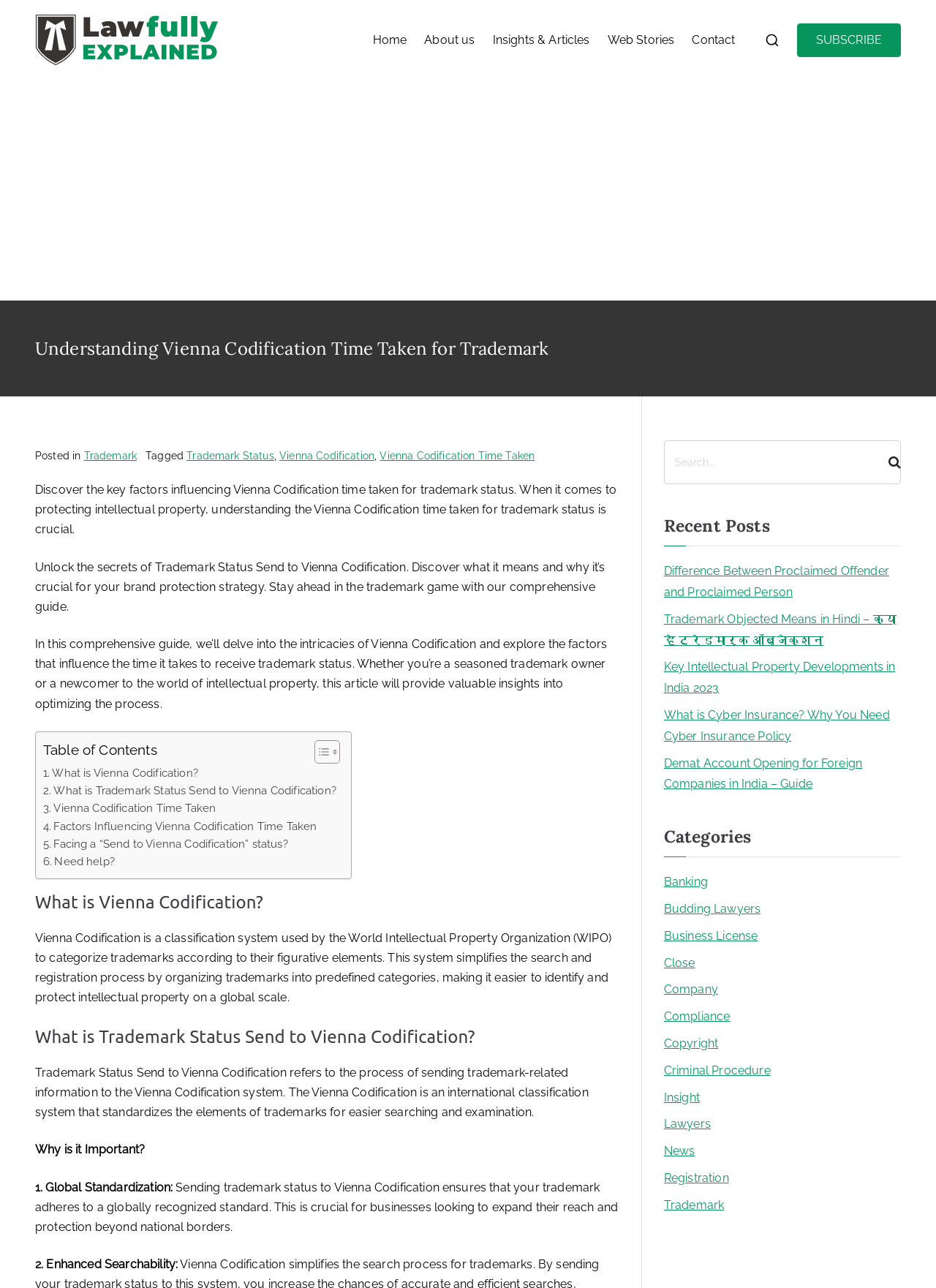Identify the bounding box coordinates for the region to click in order to carry out this instruction: "Check the 'Social Repo'". Provide the coordinates using four float numbers between 0 and 1, formatted as [left, top, right, bottom].

None